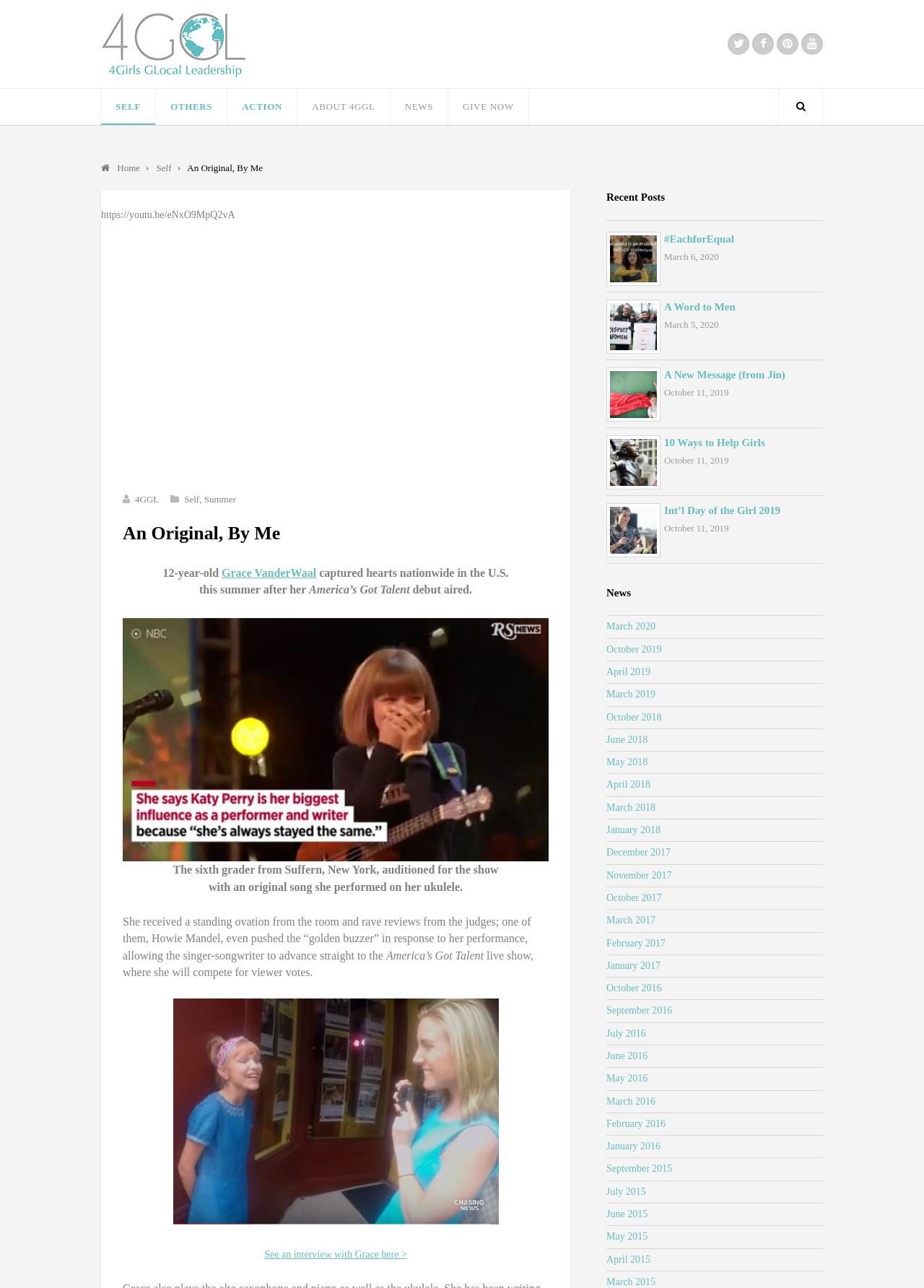Give a one-word or one-phrase response to the question:
What instrument did Grace VanderWaal perform with on America’s Got Talent?

ukulele